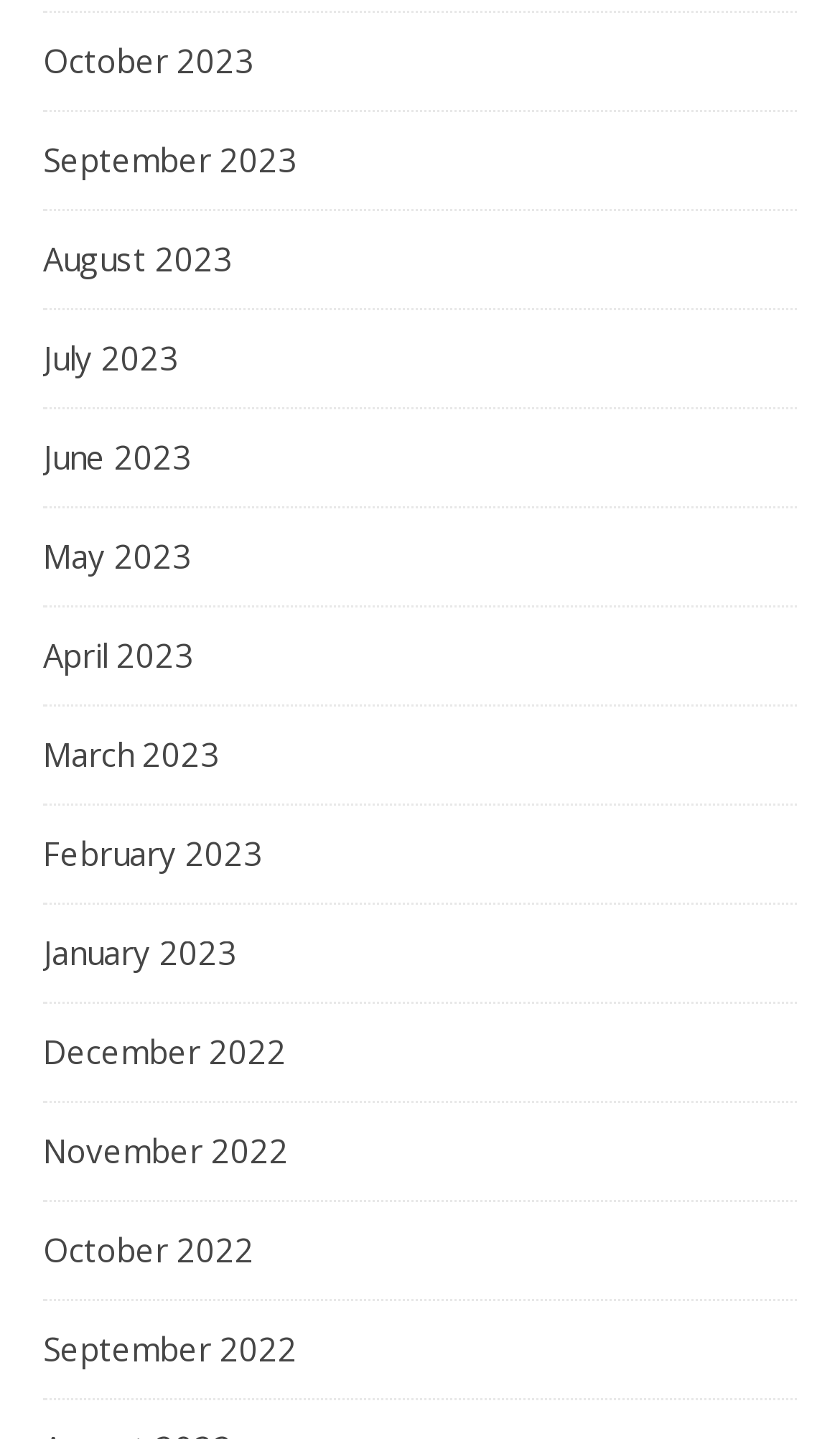Are the months listed in chronological order?
Refer to the image and give a detailed response to the question.

I analyzed the list of links and found that the months are listed in chronological order, from the latest month (October 2023) to the earliest month (October 2022).